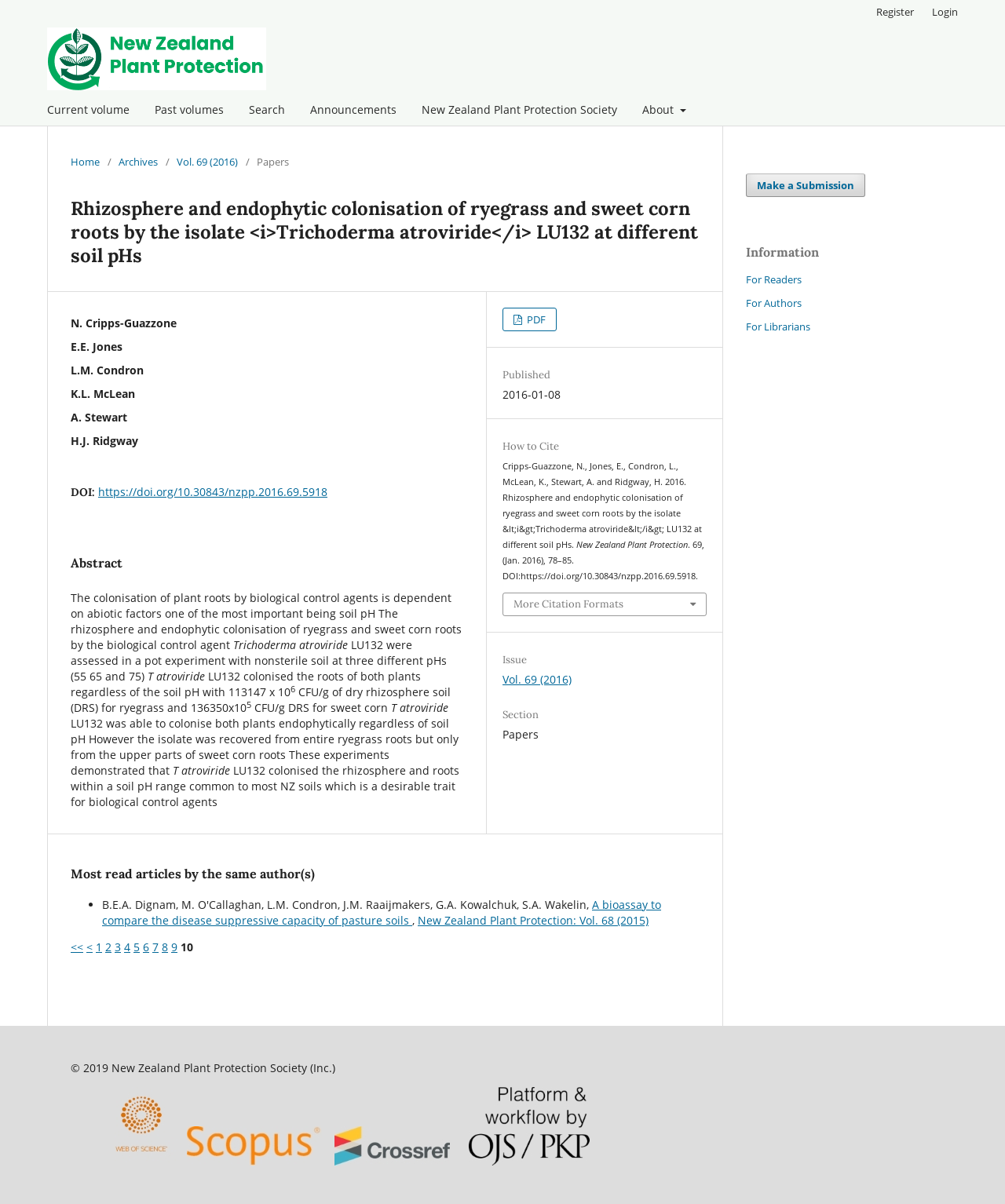Identify the bounding box for the element characterized by the following description: "Search".

[0.242, 0.081, 0.289, 0.104]